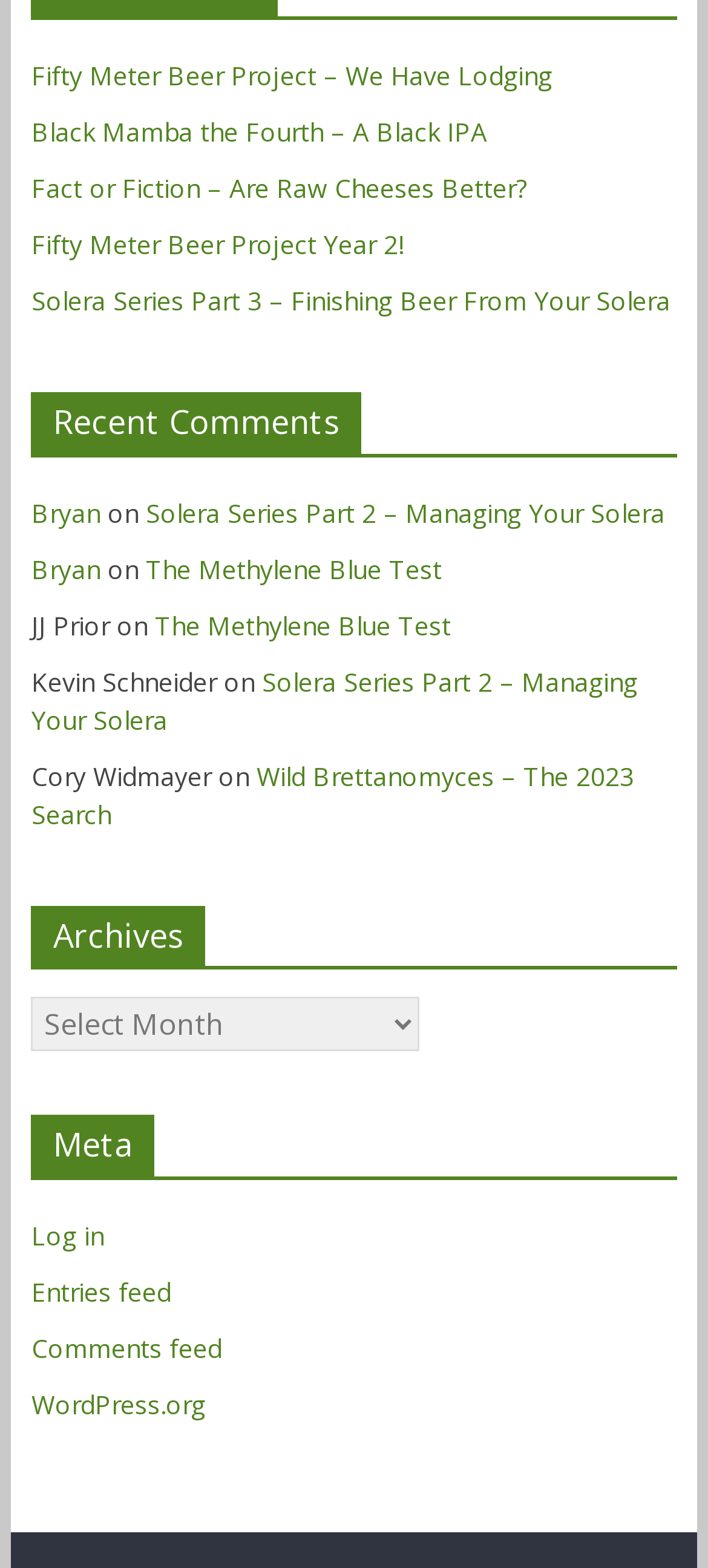Determine the bounding box coordinates of the clickable area required to perform the following instruction: "Visit WordPress.org". The coordinates should be represented as four float numbers between 0 and 1: [left, top, right, bottom].

[0.044, 0.884, 0.29, 0.906]